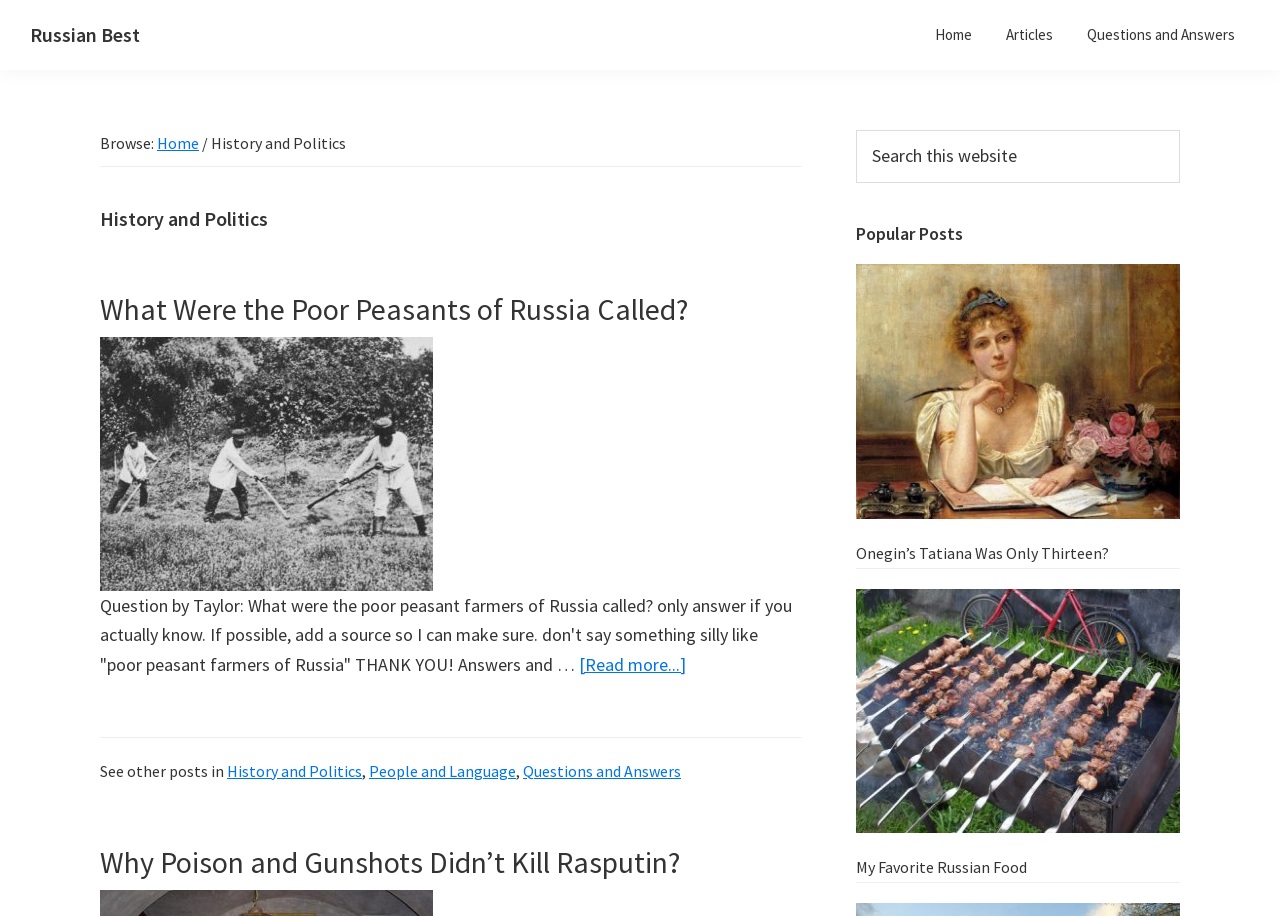Please find and give the text of the main heading on the webpage.

History and Politics